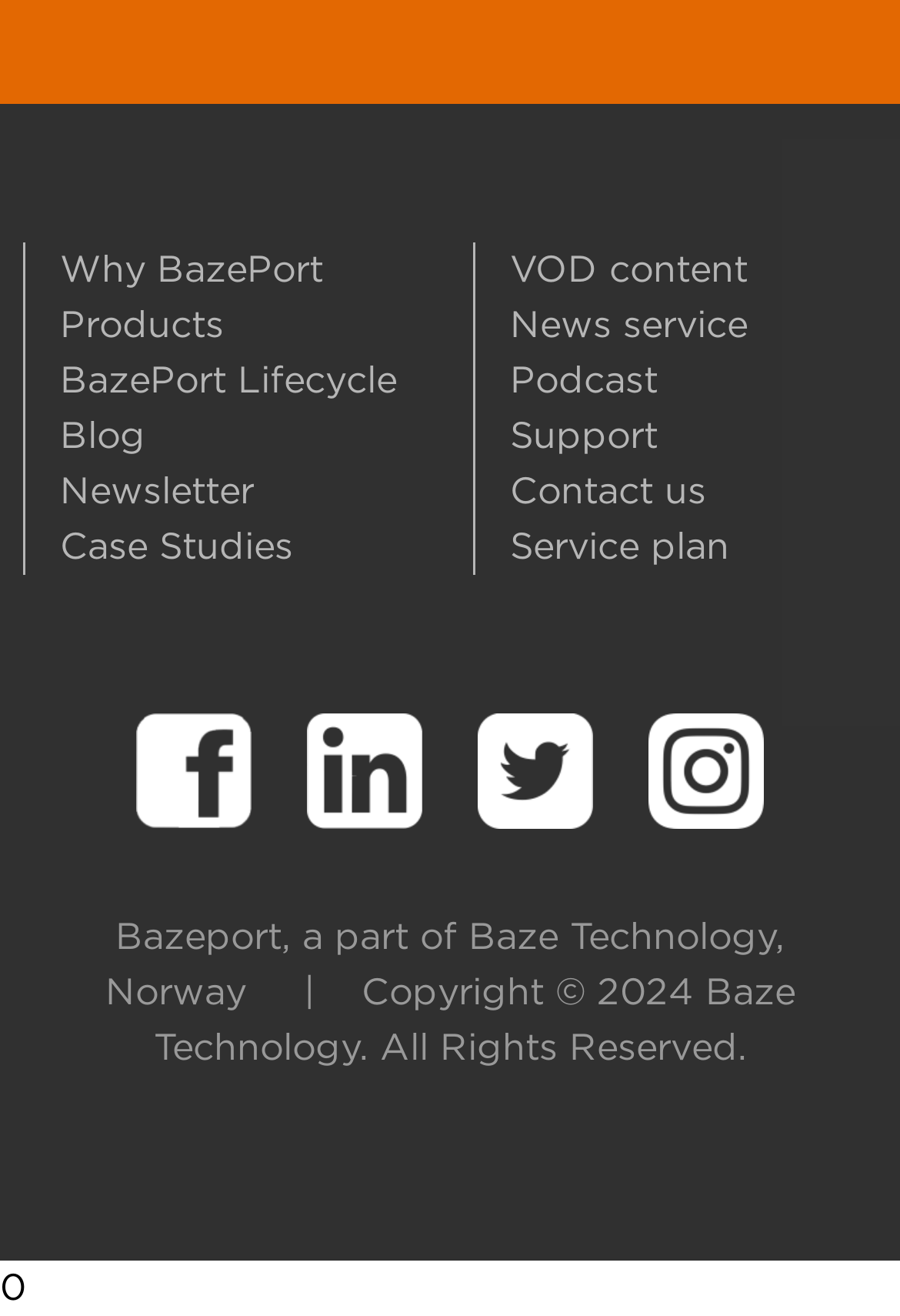Identify the bounding box of the HTML element described here: "aria-label="Besøk våre sider på Facebook"". Provide the coordinates as four float numbers between 0 and 1: [left, top, right, bottom].

[0.121, 0.598, 0.31, 0.631]